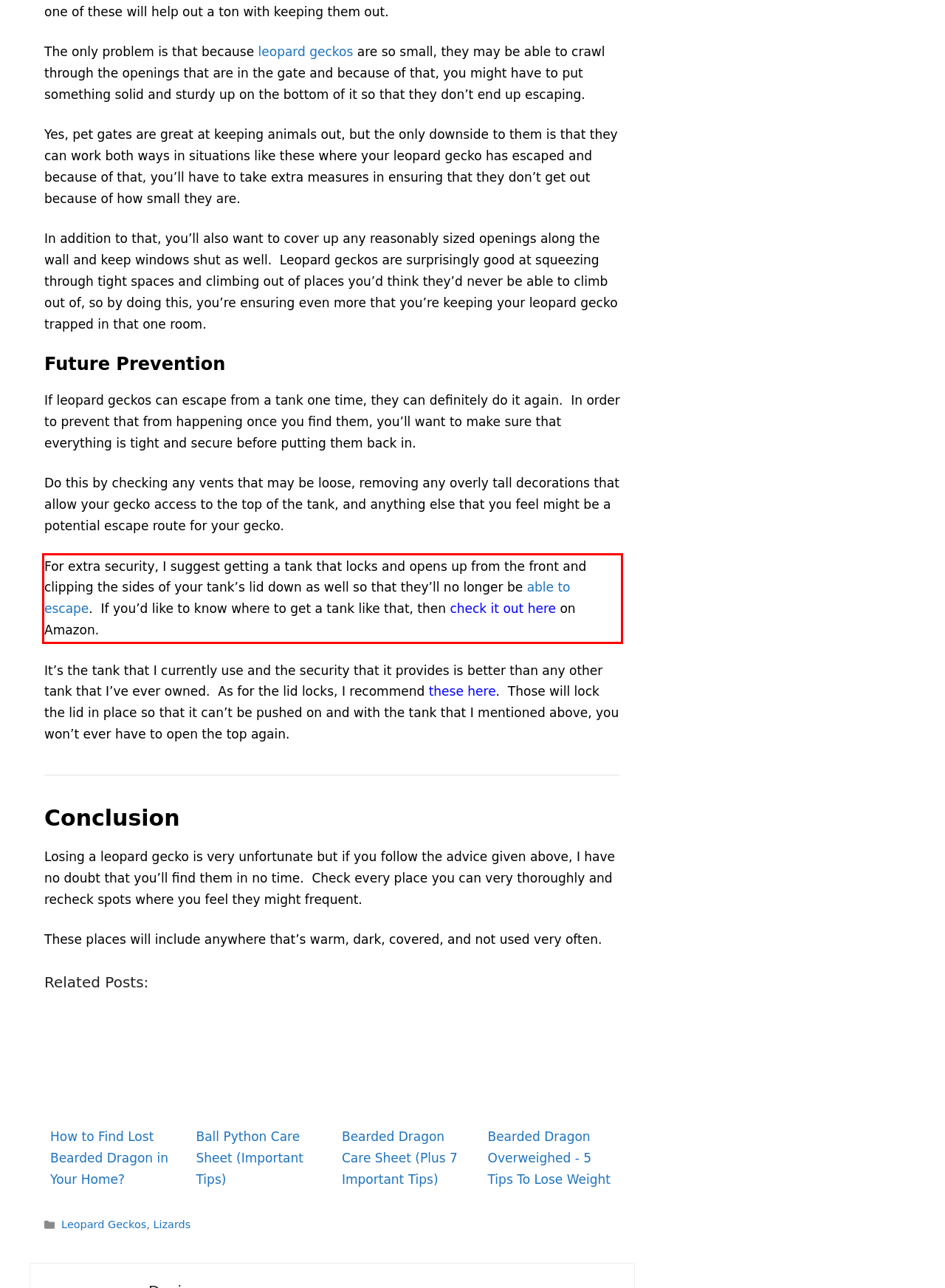Using the provided screenshot of a webpage, recognize the text inside the red rectangle bounding box by performing OCR.

For extra security, I suggest getting a tank that locks and opens up from the front and clipping the sides of your tank’s lid down as well so that they’ll no longer be able to escape. If you’d like to know where to get a tank like that, then check it out here on Amazon.